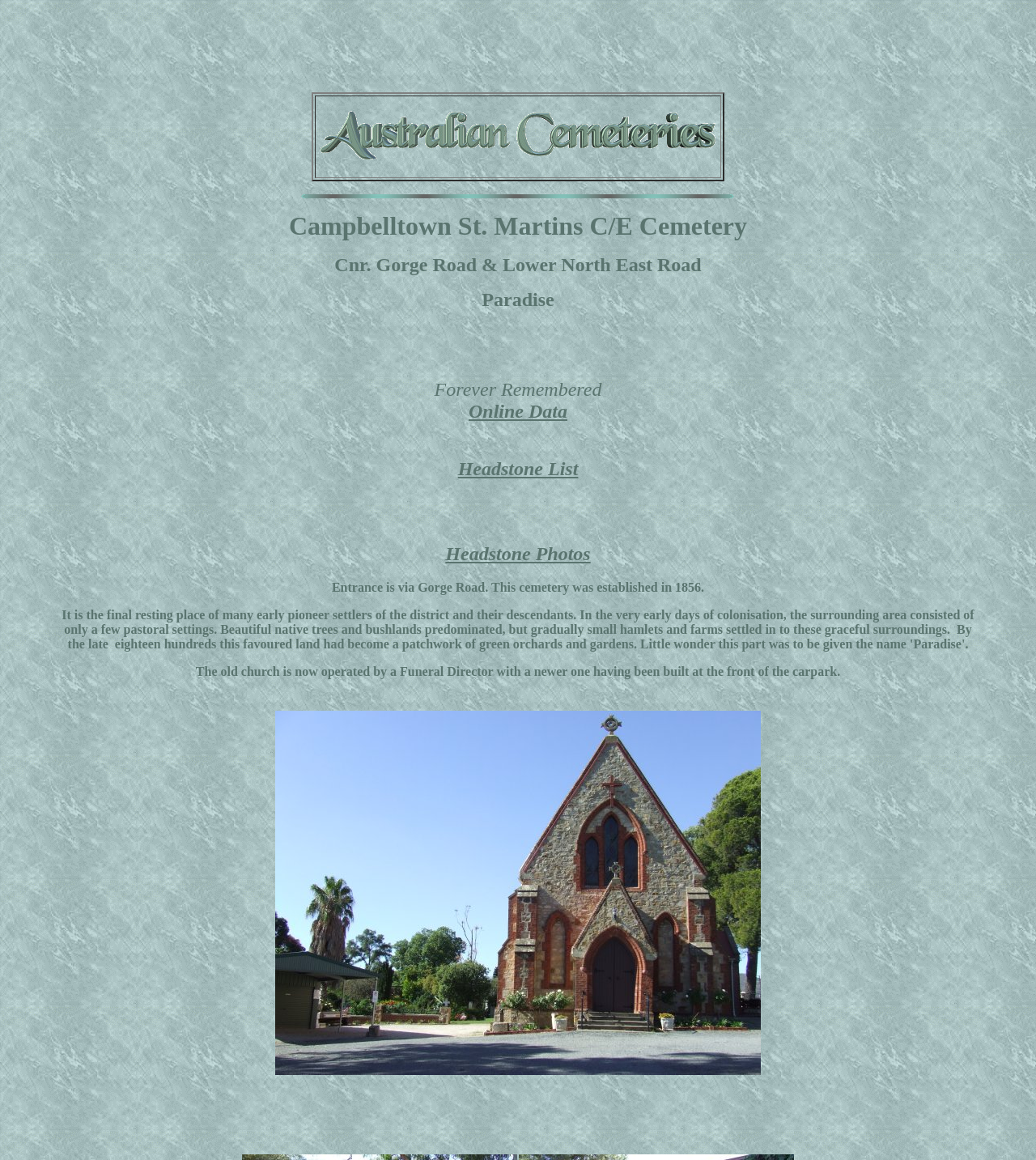Answer the question in a single word or phrase:
What is the name of the region where the cemetery is located?

Paradise